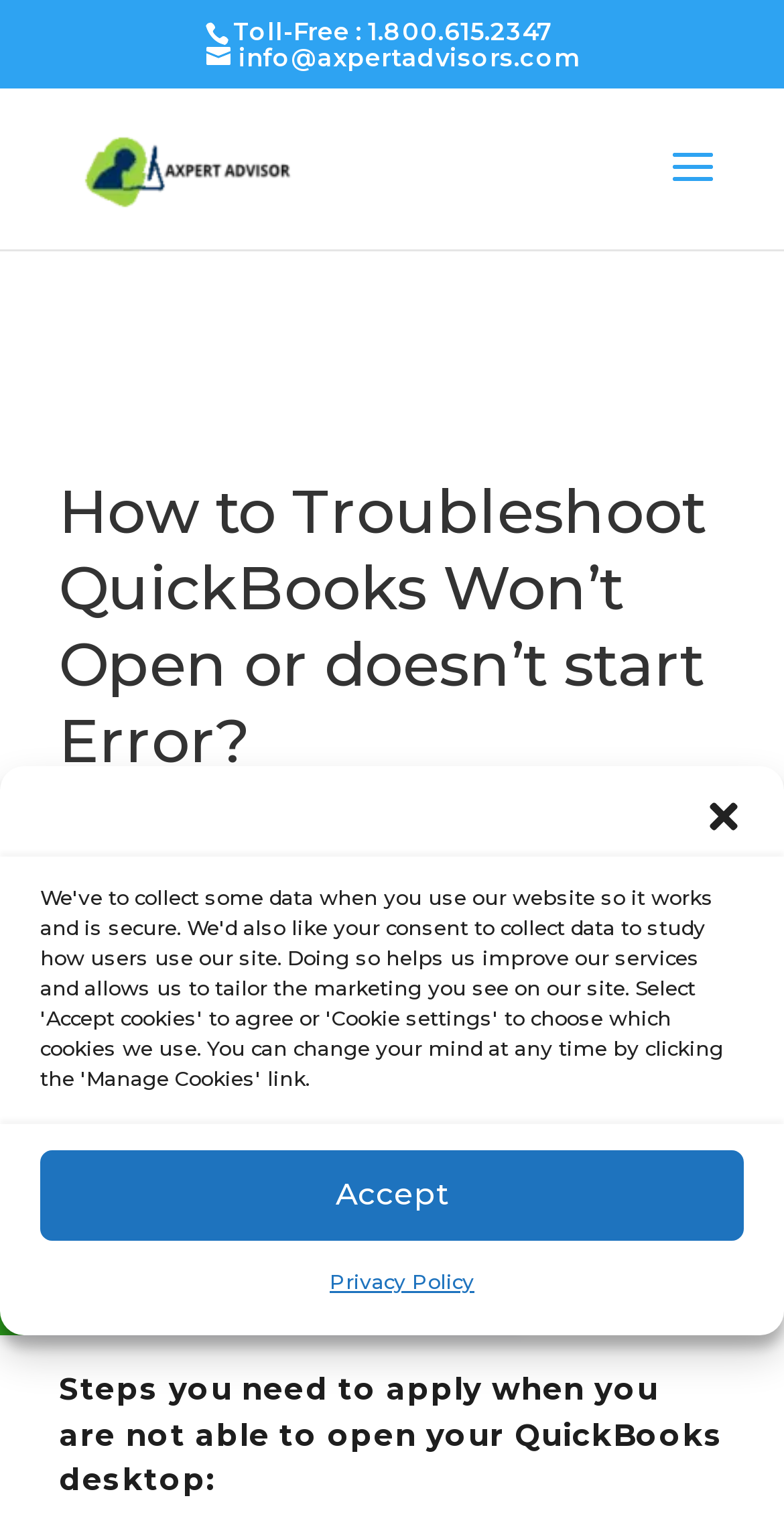Reply to the question with a single word or phrase:
What is the date of the last update of the webpage?

Apr 3, 2023